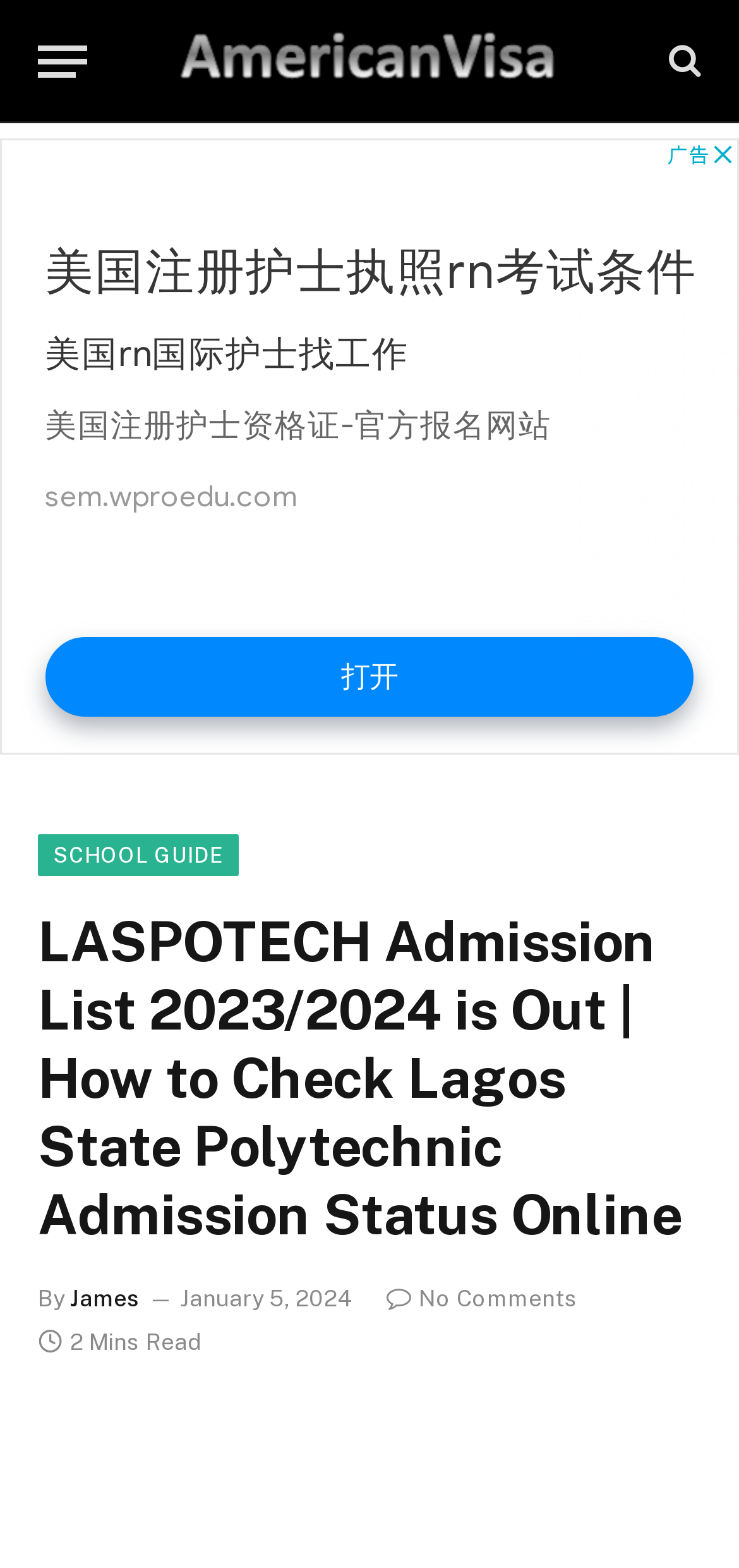Identify the bounding box coordinates of the section to be clicked to complete the task described by the following instruction: "Check the LASPOTECH Admission List 2023/2024". The coordinates should be four float numbers between 0 and 1, formatted as [left, top, right, bottom].

[0.051, 0.579, 0.949, 0.797]